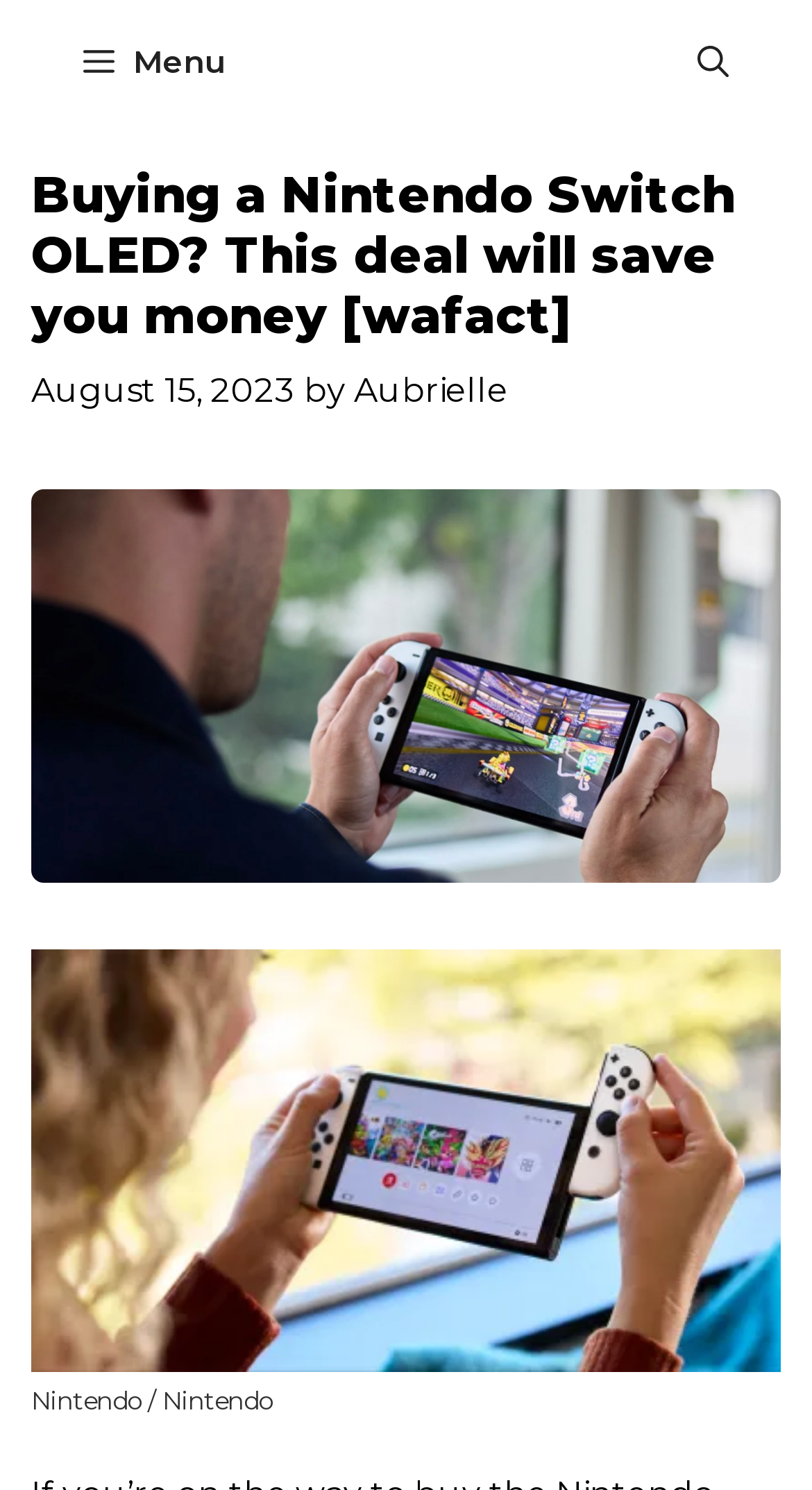Give a short answer using one word or phrase for the question:
What is the device shown in the image?

Nintendo Switch OLED